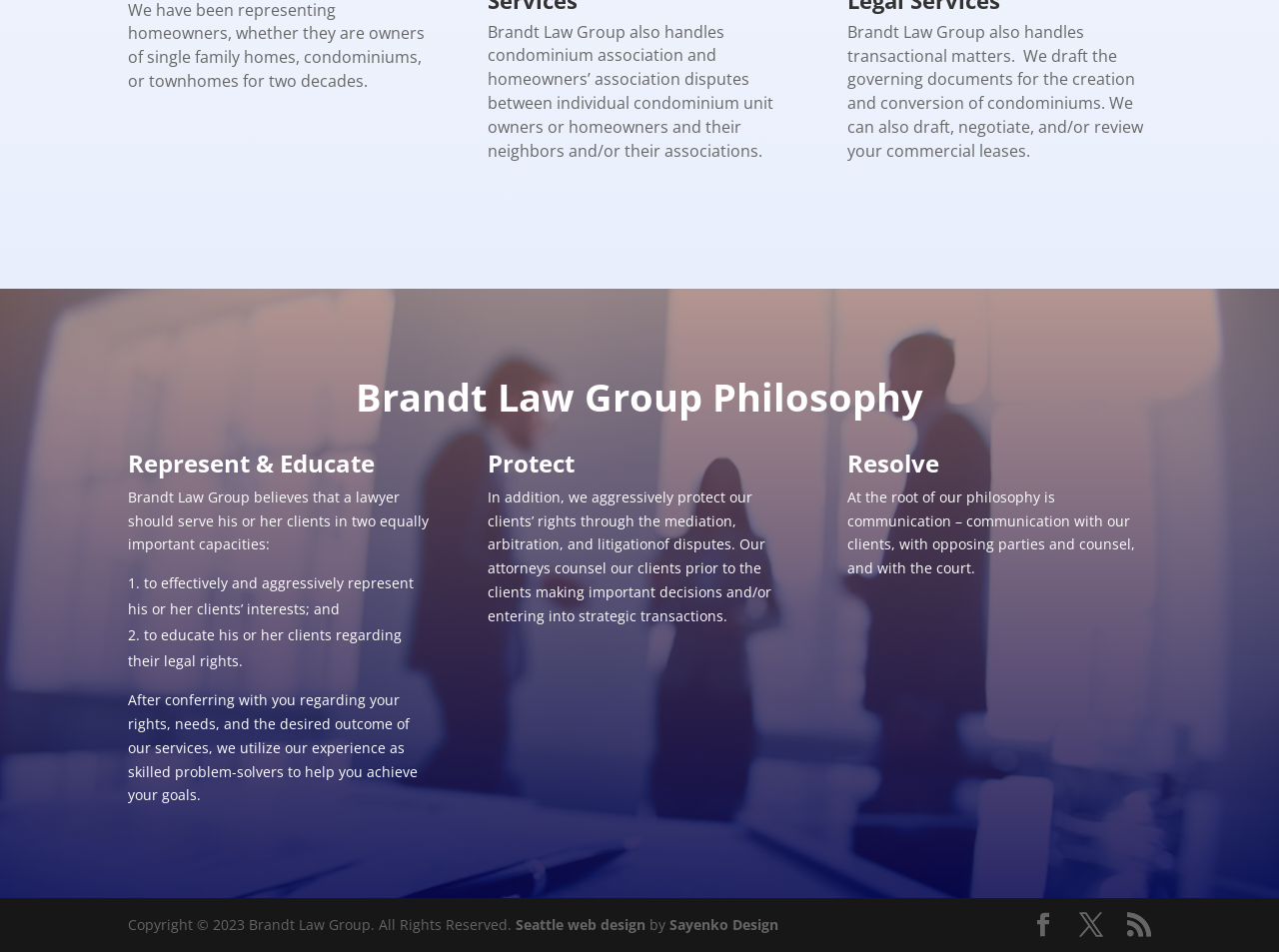What services does Brandt Law Group offer?
From the image, provide a succinct answer in one word or a short phrase.

Transactional matters, drafting governing documents